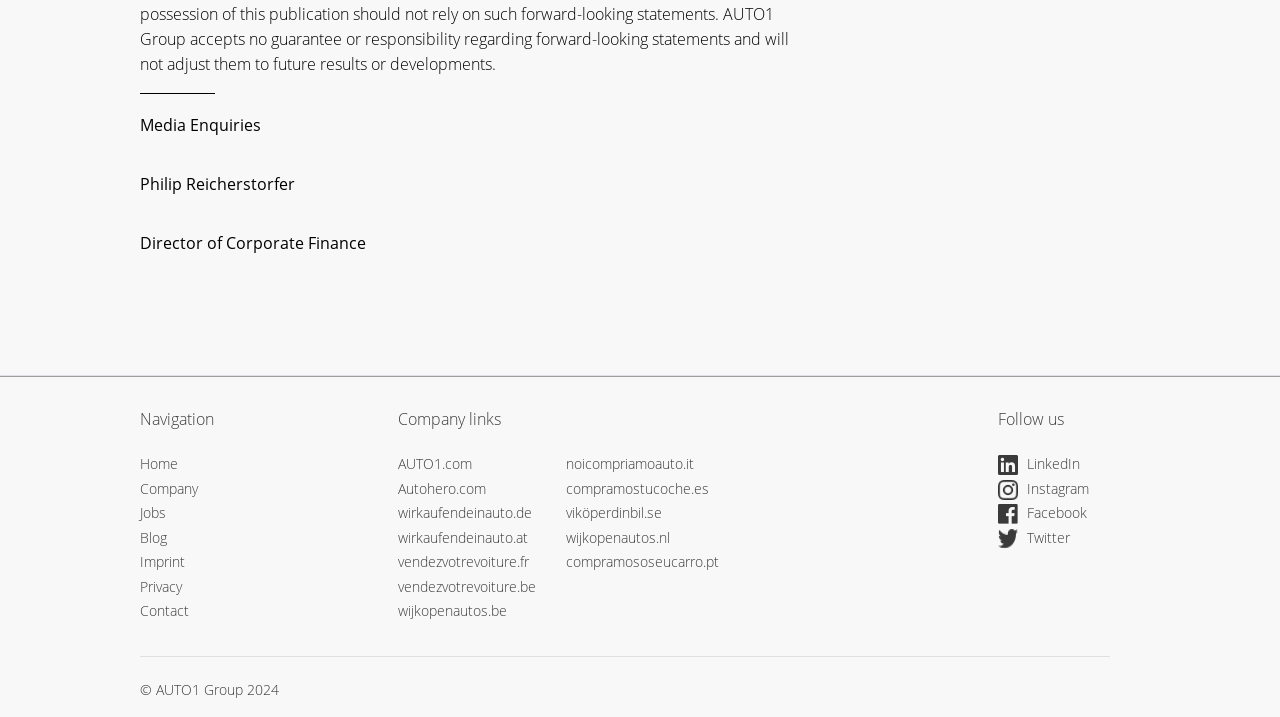Please predict the bounding box coordinates of the element's region where a click is necessary to complete the following instruction: "Visit Company links". The coordinates should be represented by four float numbers between 0 and 1, i.e., [left, top, right, bottom].

[0.311, 0.569, 0.391, 0.6]